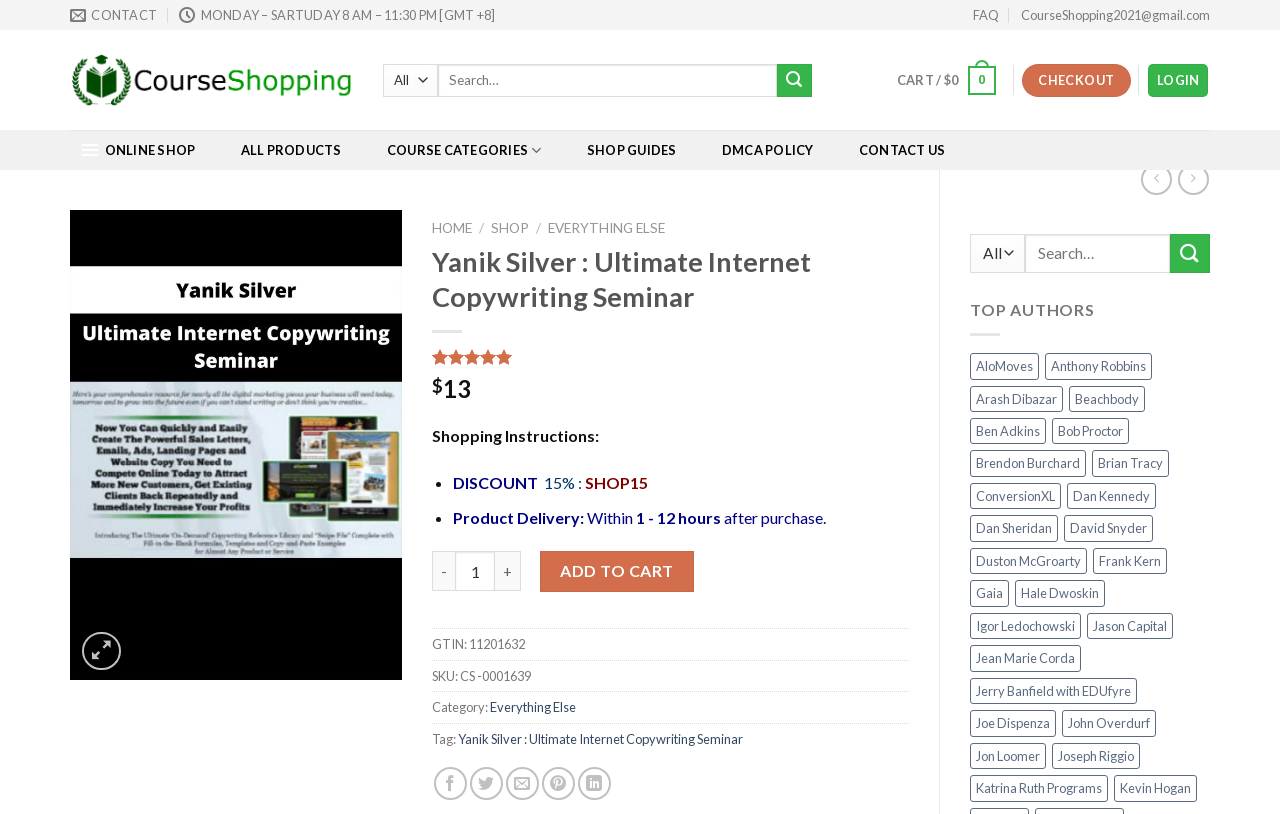What is the price of the 'Yanik Silver : Ultimate Internet Copywriting Seminar' product?
Based on the image content, provide your answer in one word or a short phrase.

$13